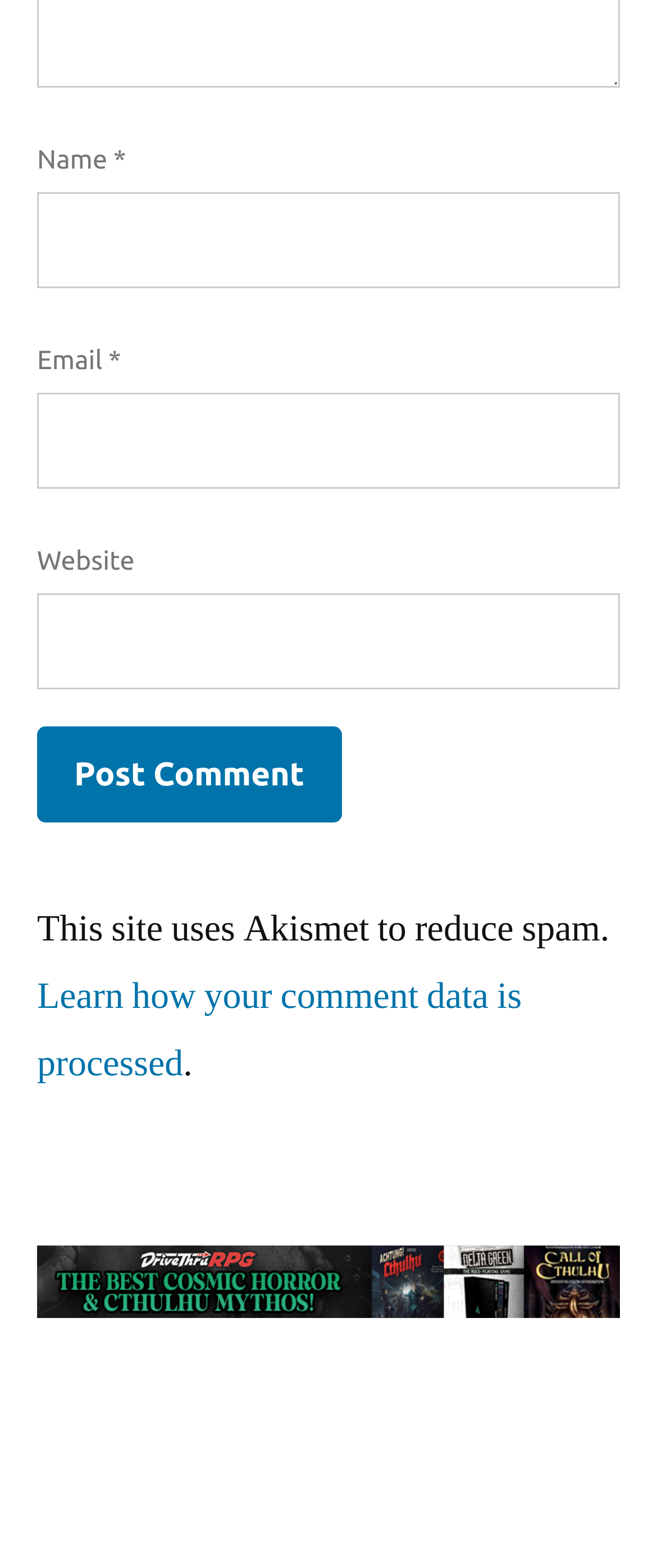What is the link below the 'Footer' section?
Using the details from the image, give an elaborate explanation to answer the question.

The link 'themandragora.com' is located below the 'Footer' section, which suggests that it might be the website's main URL or a related website.